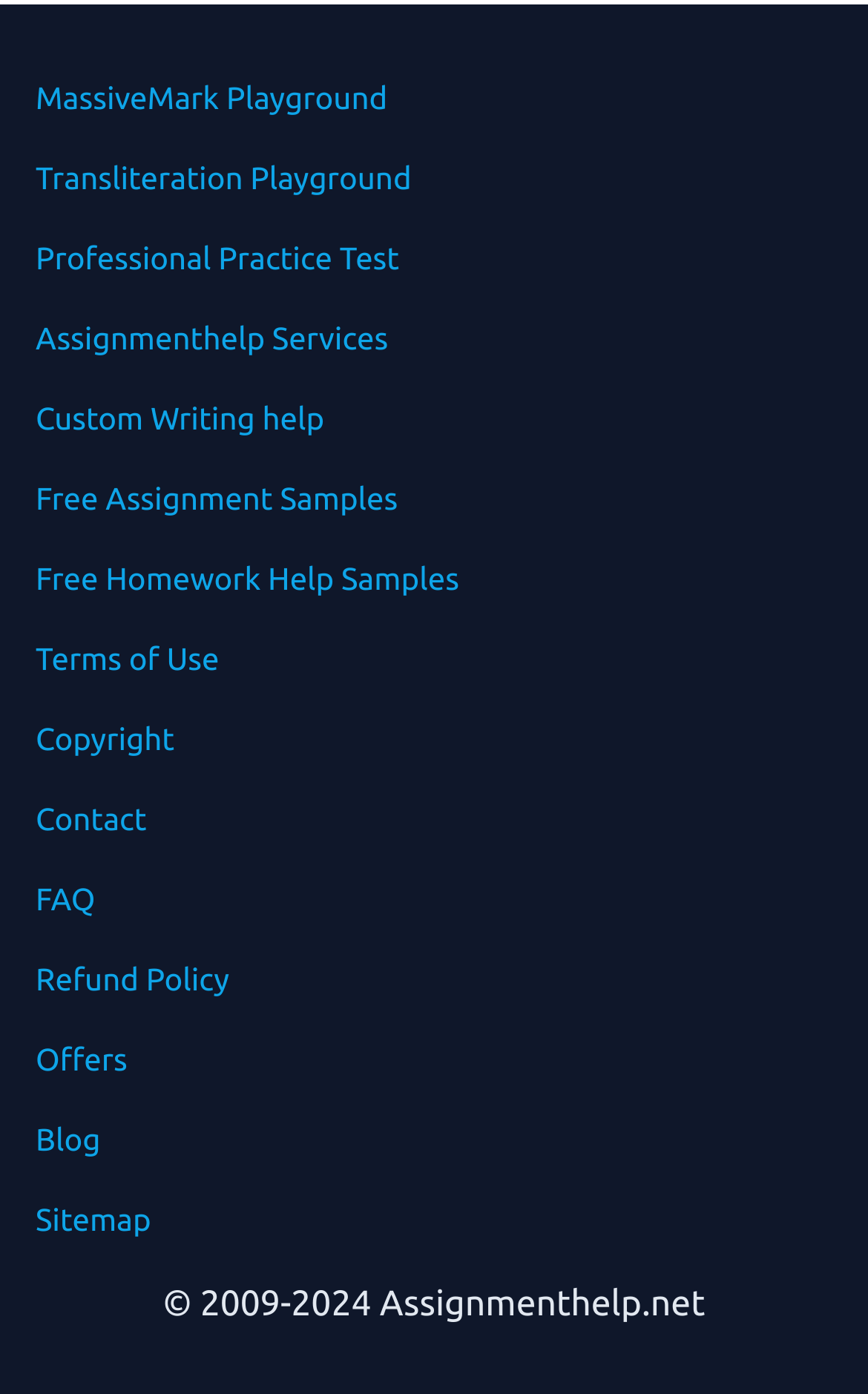Determine the bounding box coordinates of the clickable element necessary to fulfill the instruction: "Explore the blog". Provide the coordinates as four float numbers within the 0 to 1 range, i.e., [left, top, right, bottom].

[0.041, 0.805, 0.116, 0.83]